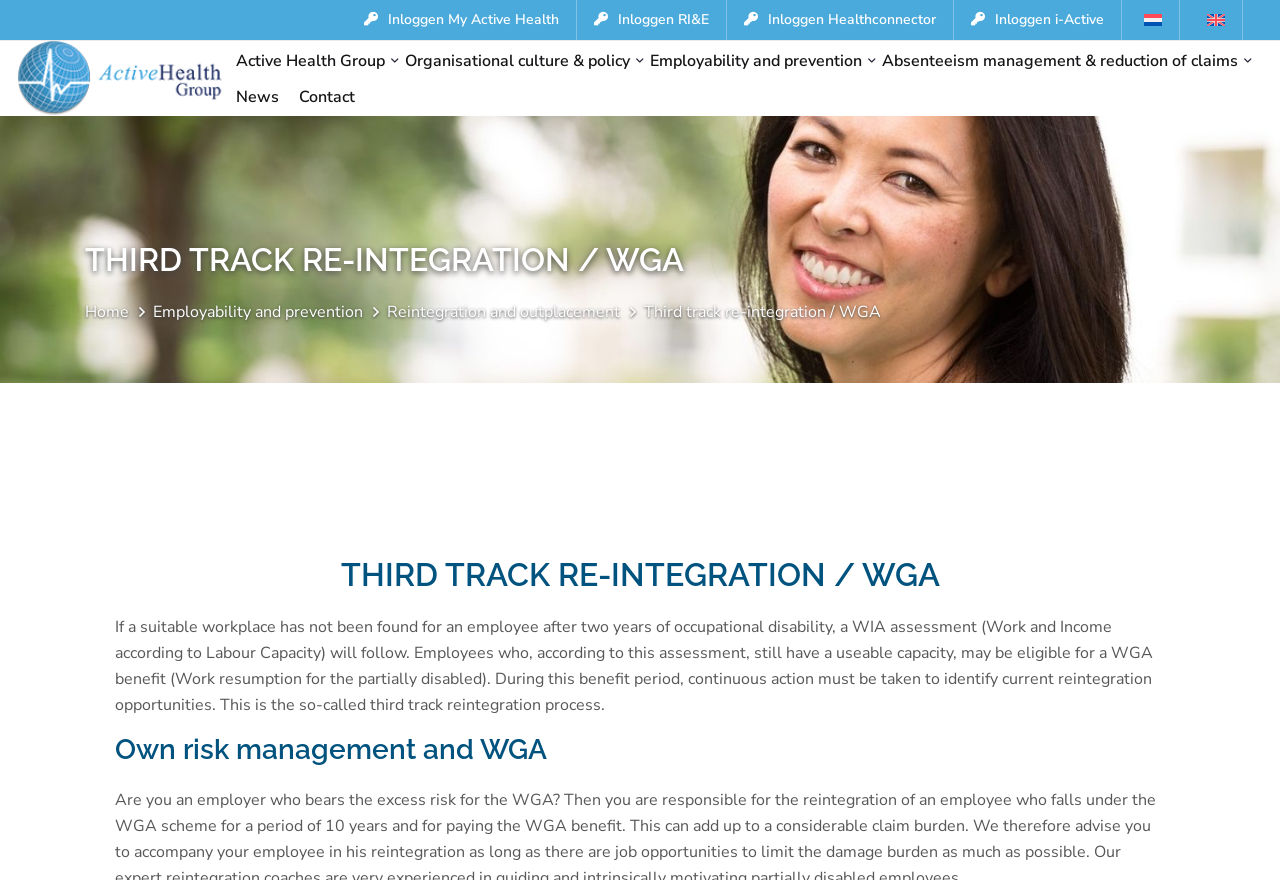Identify the coordinates of the bounding box for the element that must be clicked to accomplish the instruction: "Click the Home link".

None